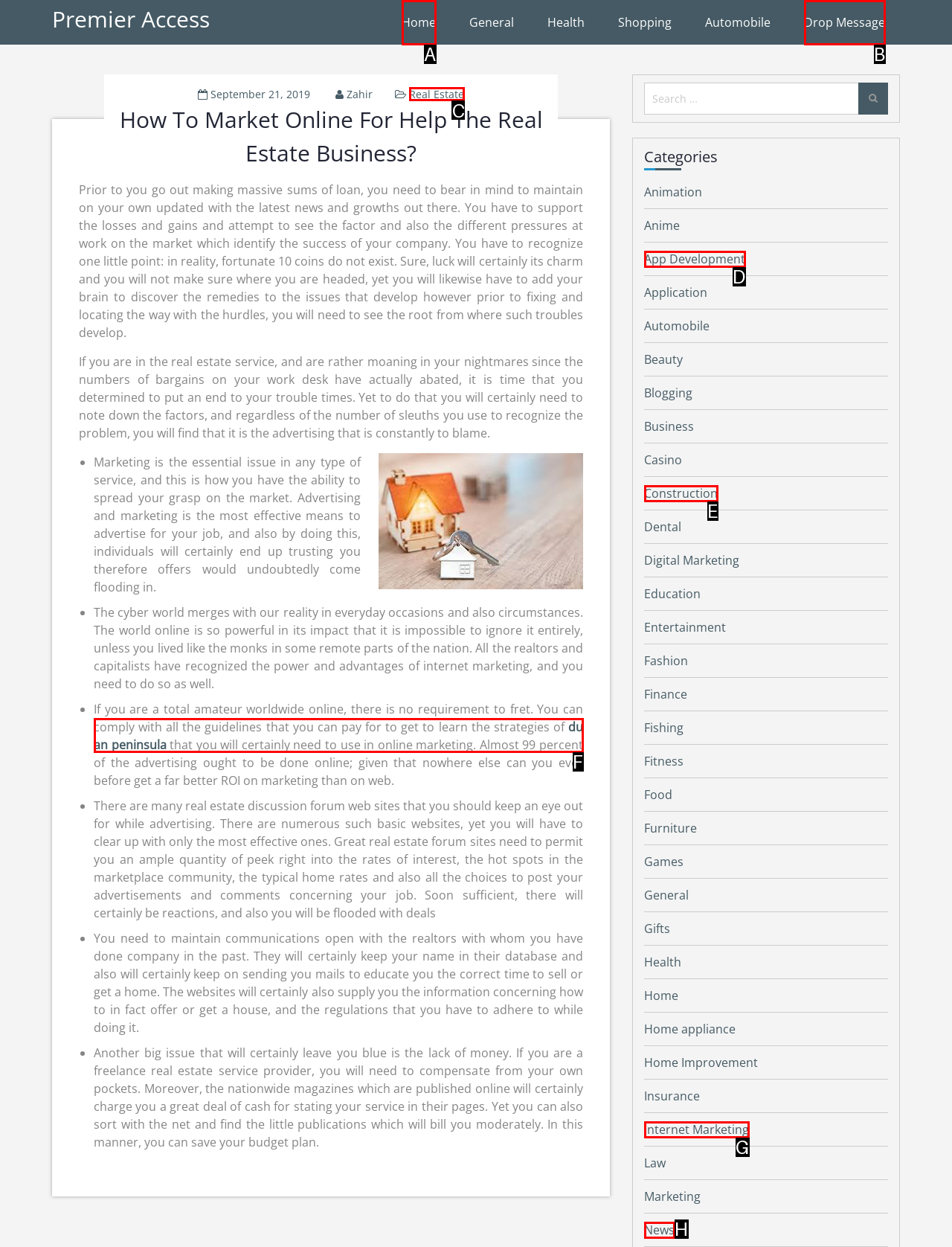Identify the correct UI element to click for the following task: Click on the 'Solar Panels' link Choose the option's letter based on the given choices.

None